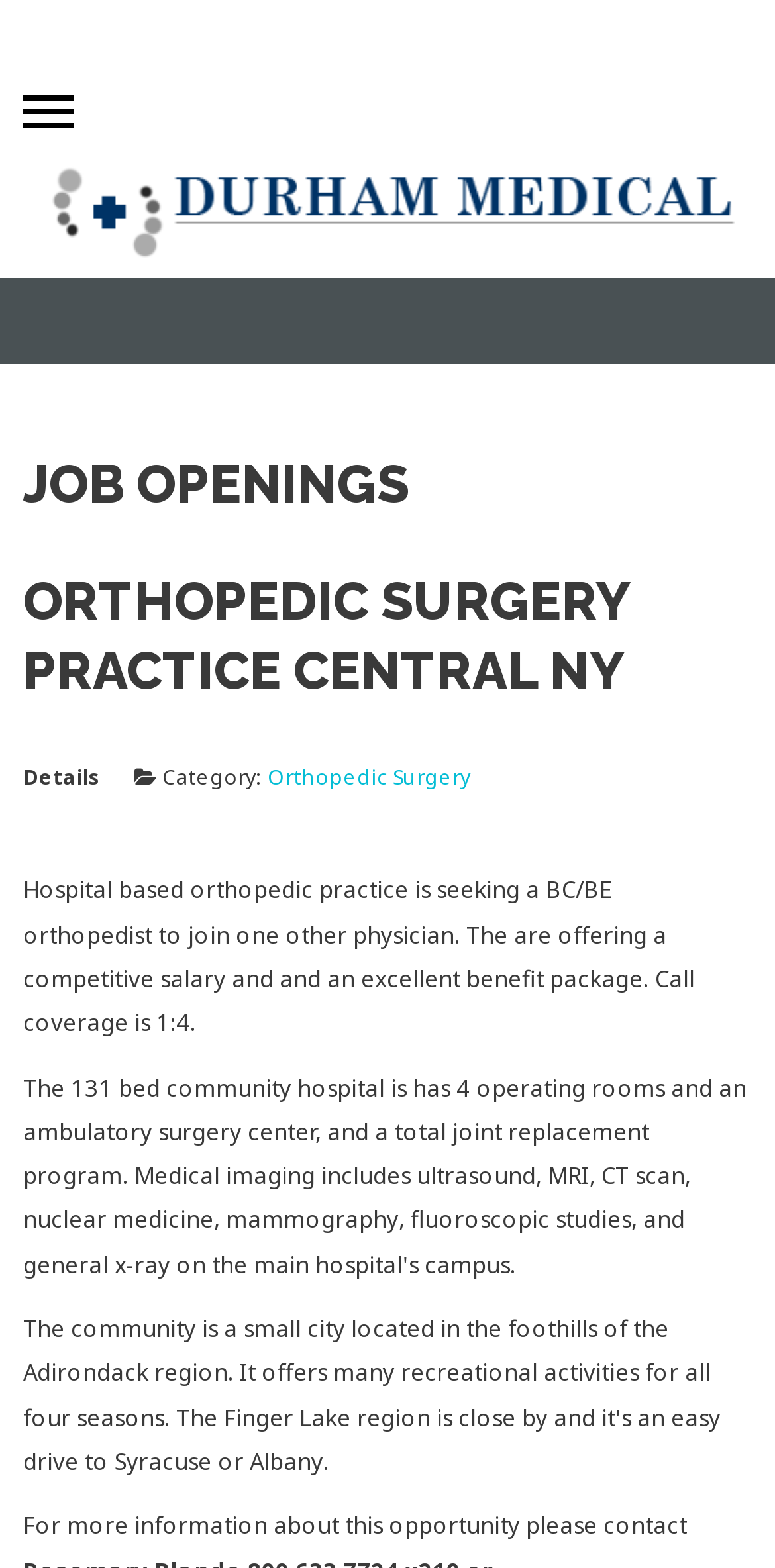Please specify the bounding box coordinates of the region to click in order to perform the following instruction: "Search for a keyword".

[0.03, 0.408, 0.97, 0.471]